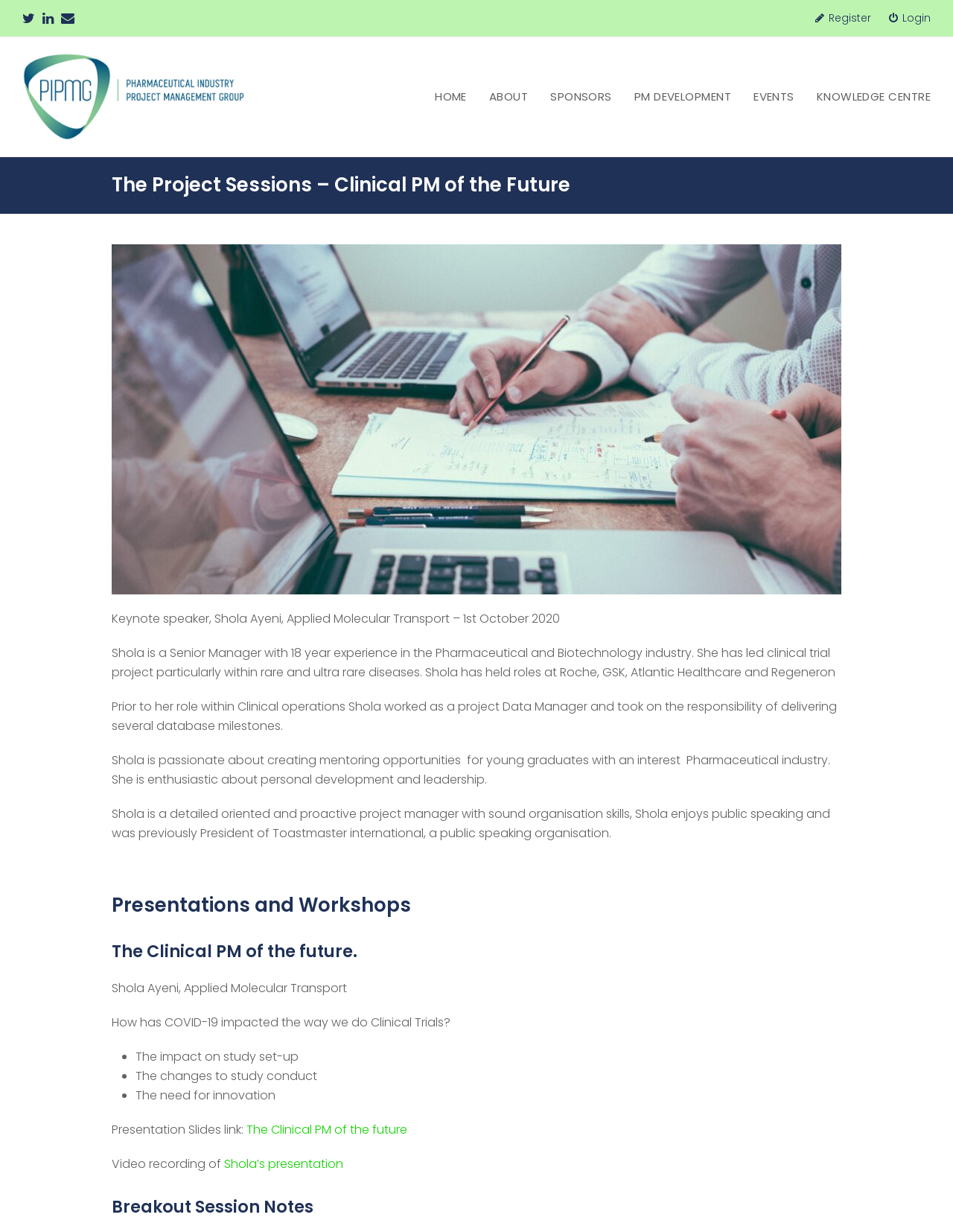Provide a one-word or short-phrase answer to the question:
What is the name of the keynote speaker?

Shola Ayeni